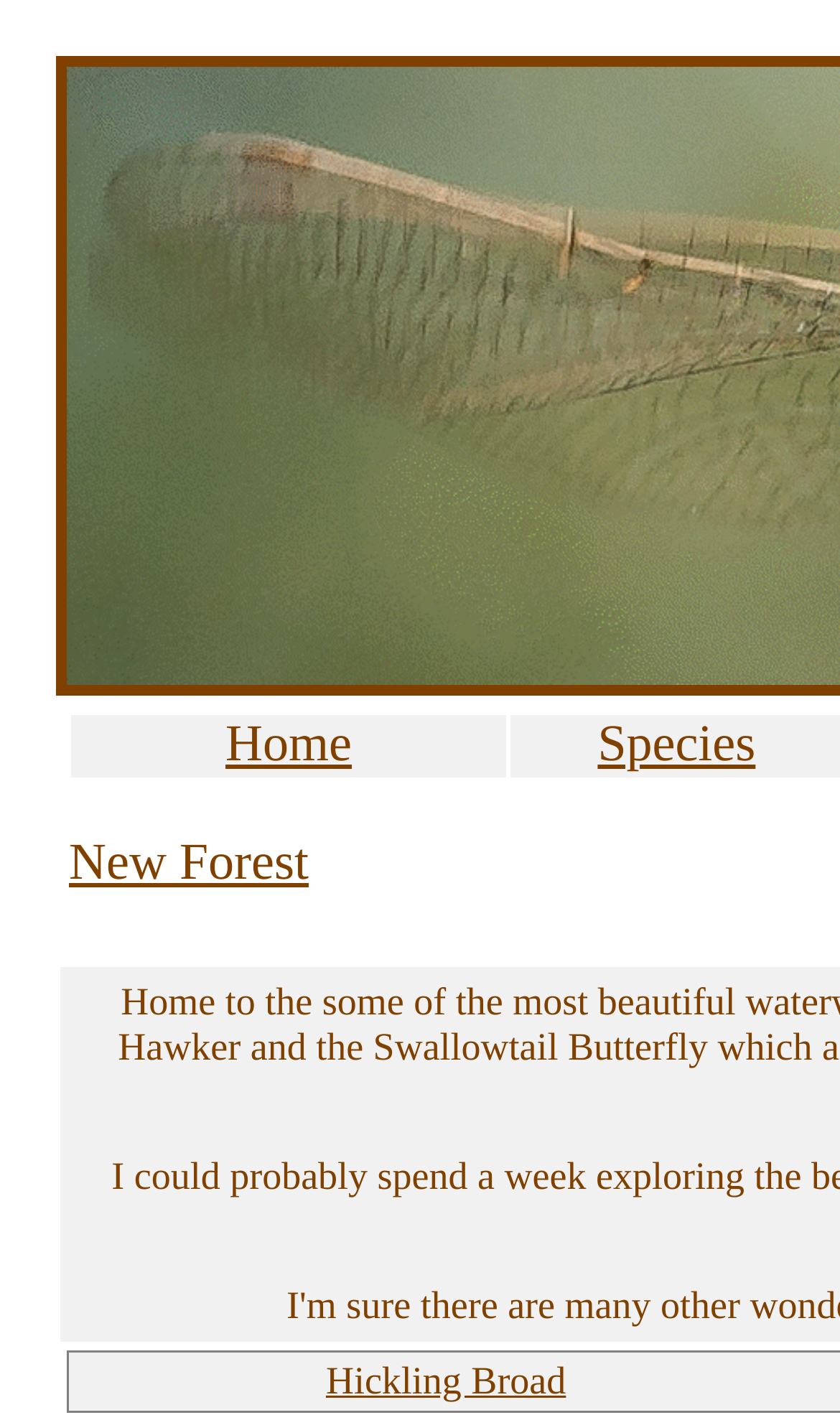Give a concise answer using only one word or phrase for this question:
What is the name of the location with the highest y-coordinate?

Hickling Broad